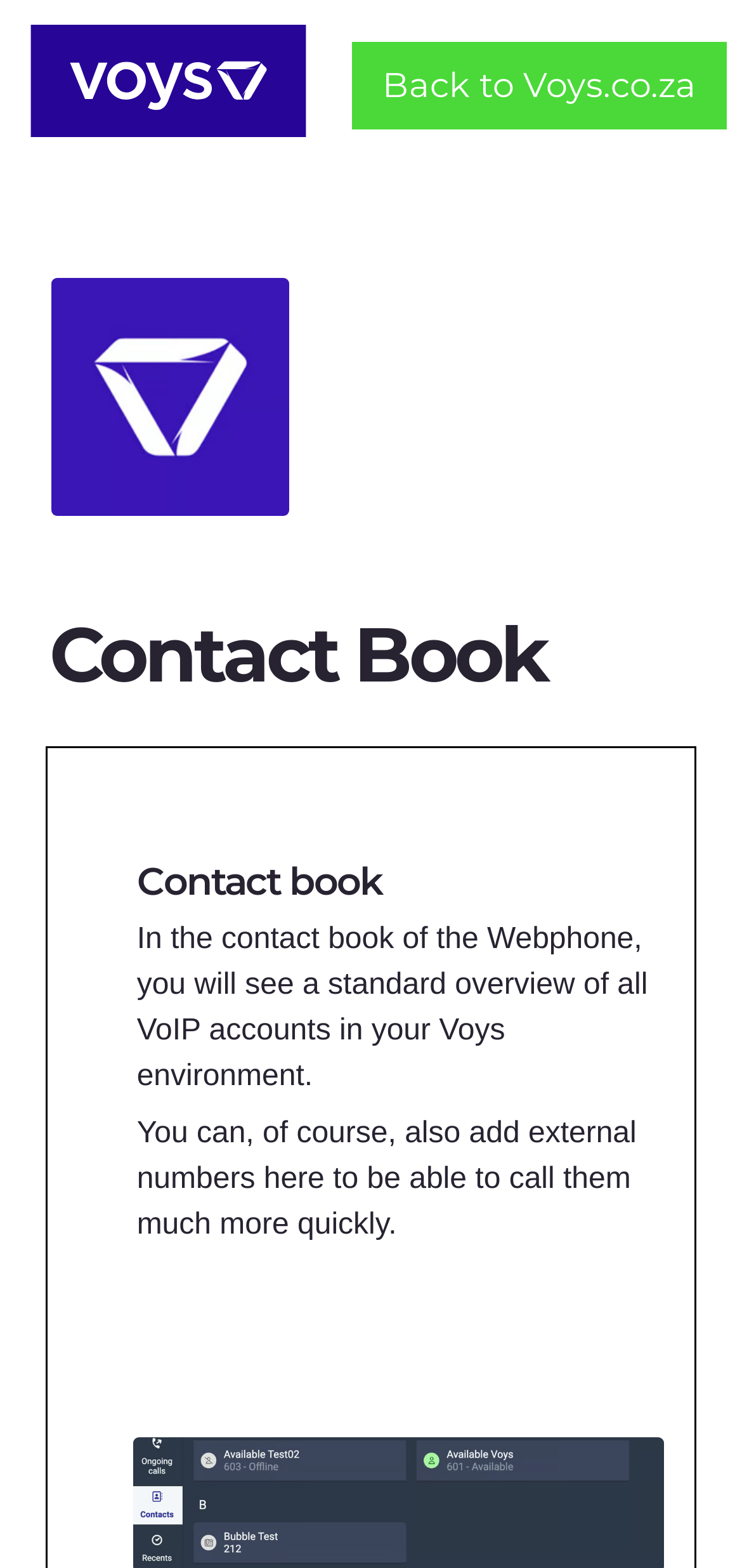What can be added to the contact book?
Answer the question with as much detail as possible.

The webpage content mentions that users can add external numbers to the contact book, allowing them to call these numbers more quickly.